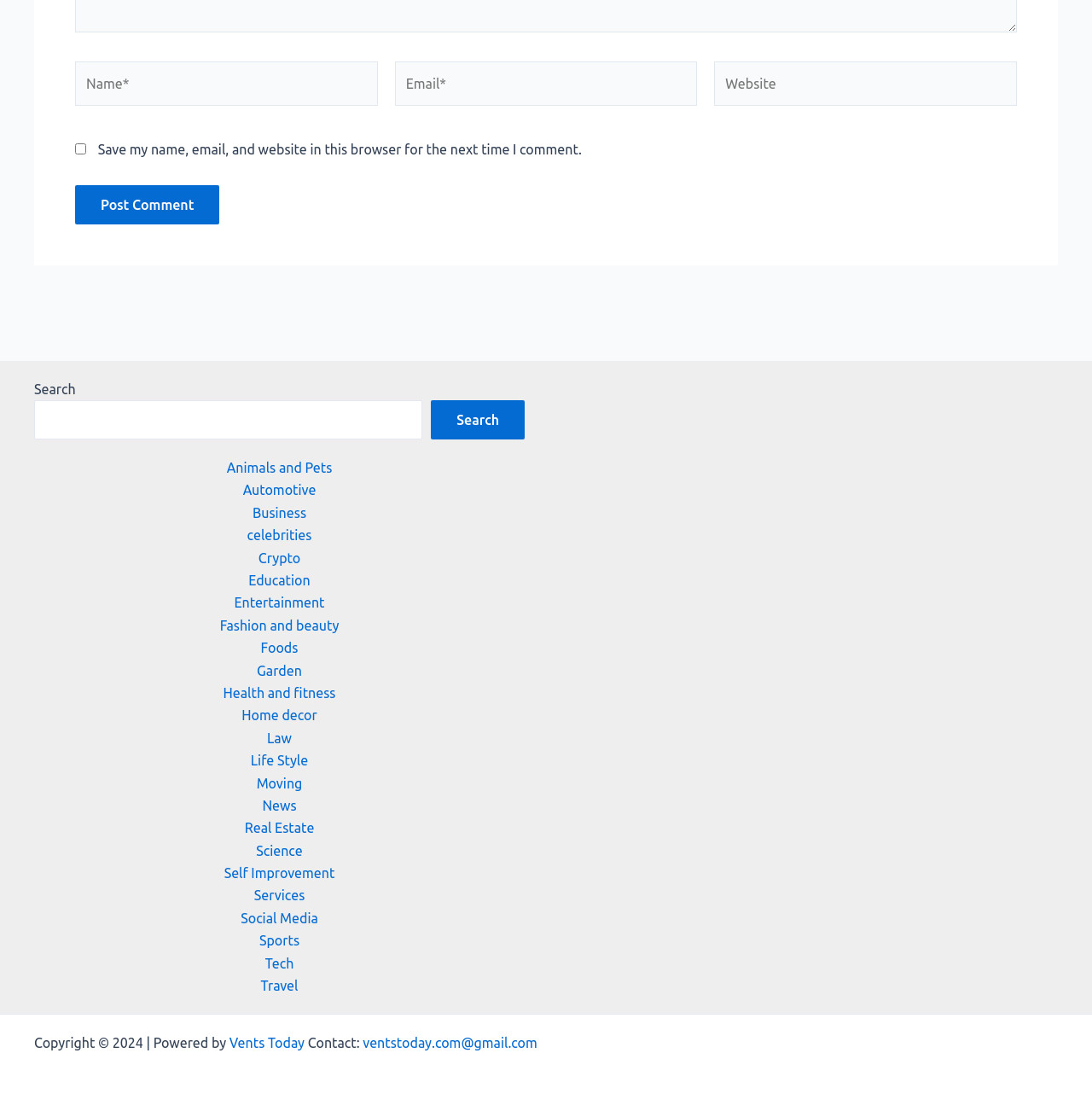Carefully examine the image and provide an in-depth answer to the question: How many categories are listed in the footer?

The footer section contains a list of categories, including 'Animals and Pets', 'Automotive', 'Business', and so on. By counting the number of links in the footer section, we can determine that there are 20 categories listed.